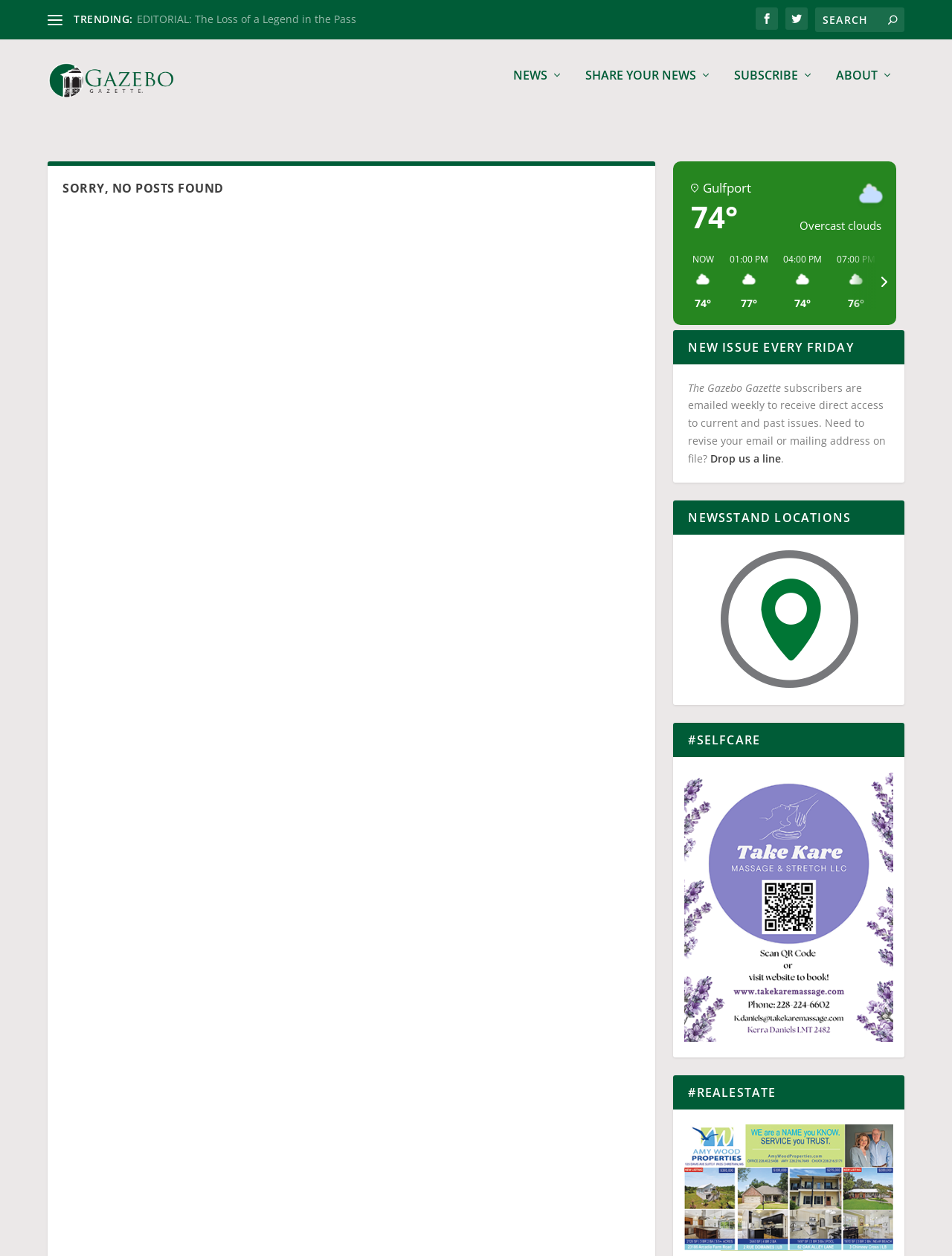Using the description: "Subscribe", identify the bounding box of the corresponding UI element in the screenshot.

[0.771, 0.063, 0.855, 0.105]